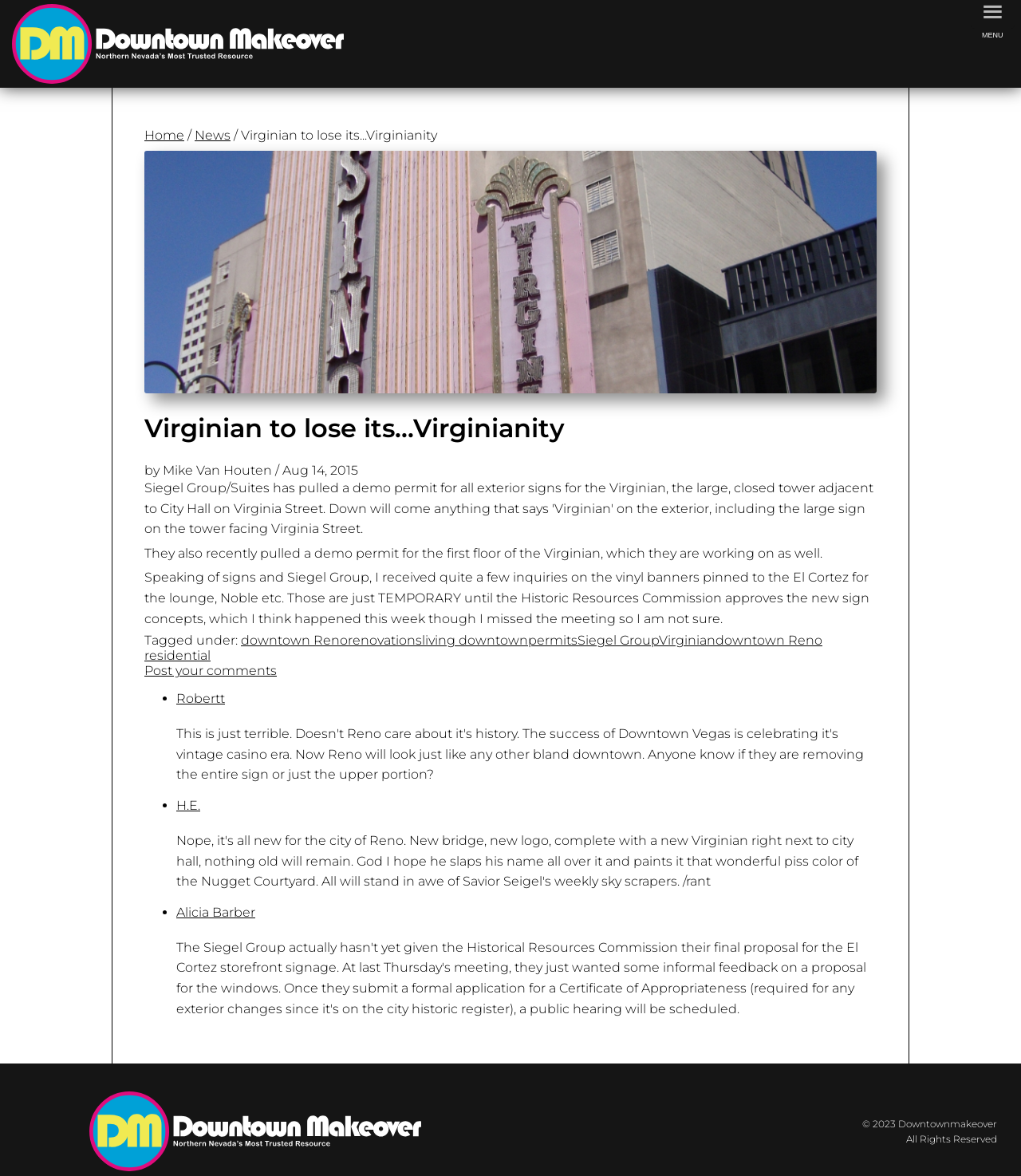Elaborate on the different components and information displayed on the webpage.

The webpage appears to be a news article or blog post about Siegel Group obtaining permits to remove Virginian signs. At the top left corner, there is a logo image with a link to the homepage. Next to the logo, there are navigation links to "Home" and "News". 

Below the navigation links, there is a heading that reads "Virginian to lose its...Virginianity" followed by the author's name "Mike Van Houten" and the date "Aug 14, 2015". 

The main content of the article is a block of text that discusses the removal of signs and permits obtained by Siegel Group. The text is divided into several paragraphs, with the first paragraph mentioning the demo permit for the first floor of the Virginian. The second paragraph talks about temporary vinyl banners at the El Cortez and the approval of new sign concepts by the Historic Resources Commission.

Below the main content, there are tags or categories listed, including "downtown Reno", "renovations", "living downtown", "permits", "Siegel Group", "Virginian", and "downtown Reno residential". 

Further down, there is a section for comments, with a link to "Post your comments" and a list of existing comments from users "Robertt", "H.E.", and "Alicia Barber", each with their respective dates and times.

At the bottom of the page, there is a logo image and a copyright notice that reads "© 2023 Downtownmakeover" with "All Rights Reserved" written below it. On the top right corner, there is a menu icon with a link to a menu page.